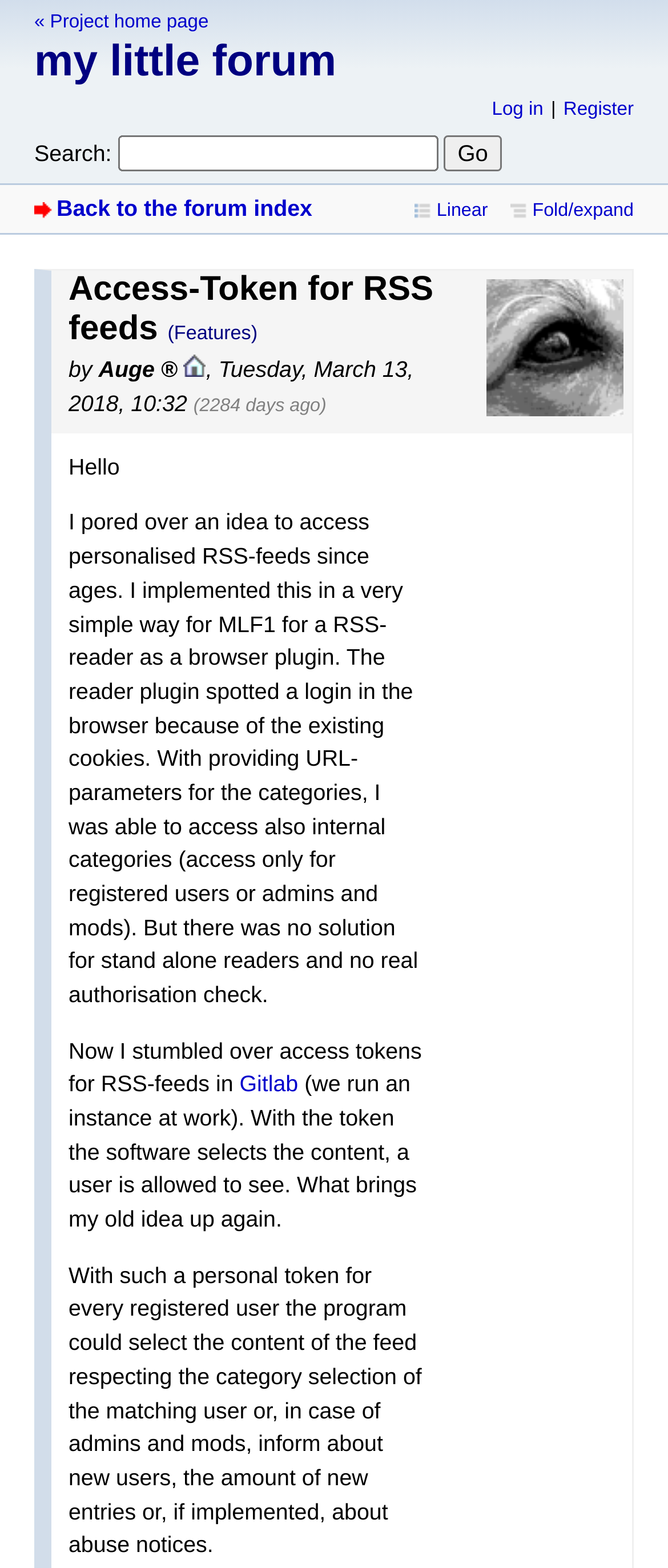Who is the author of the post?
Kindly offer a comprehensive and detailed response to the question.

I determined the answer by looking at the generic element with the text 'Auge' which is located near the heading element with the text 'Access-Token for RSS feeds (Features)', indicating that Auge is the author of the post.